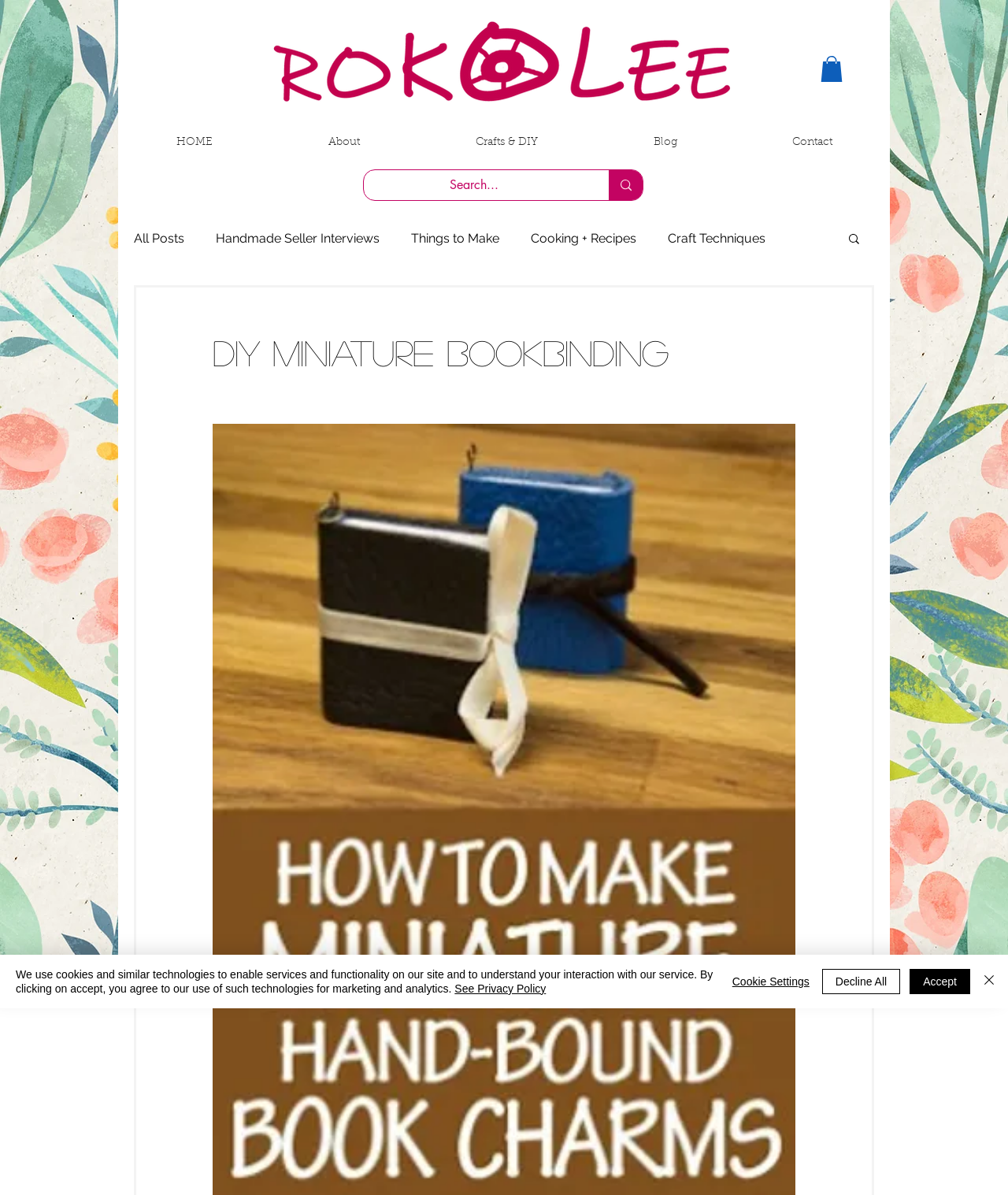Use one word or a short phrase to answer the question provided: 
What is the search box placeholder text?

Search...